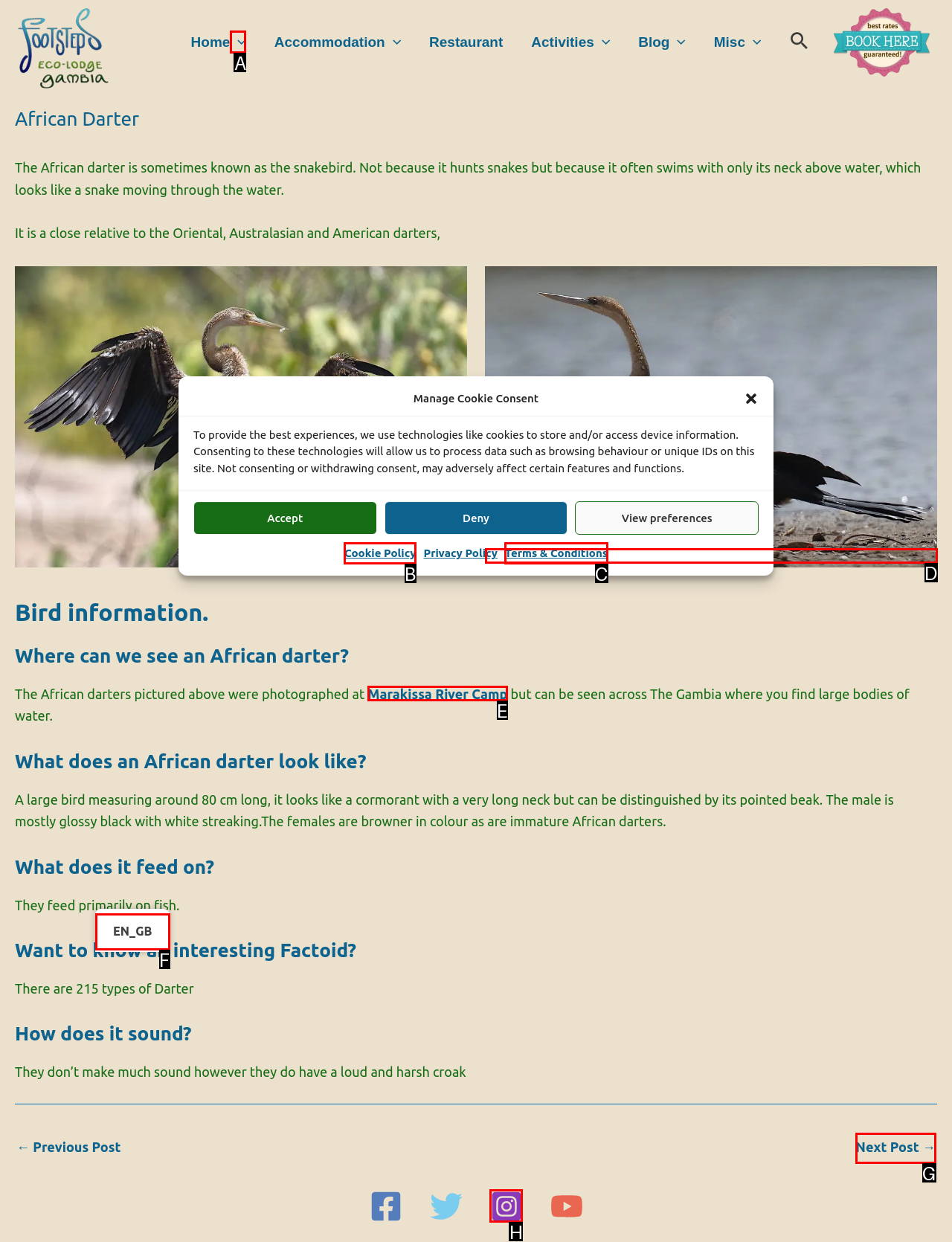To achieve the task: View the next post, indicate the letter of the correct choice from the provided options.

G